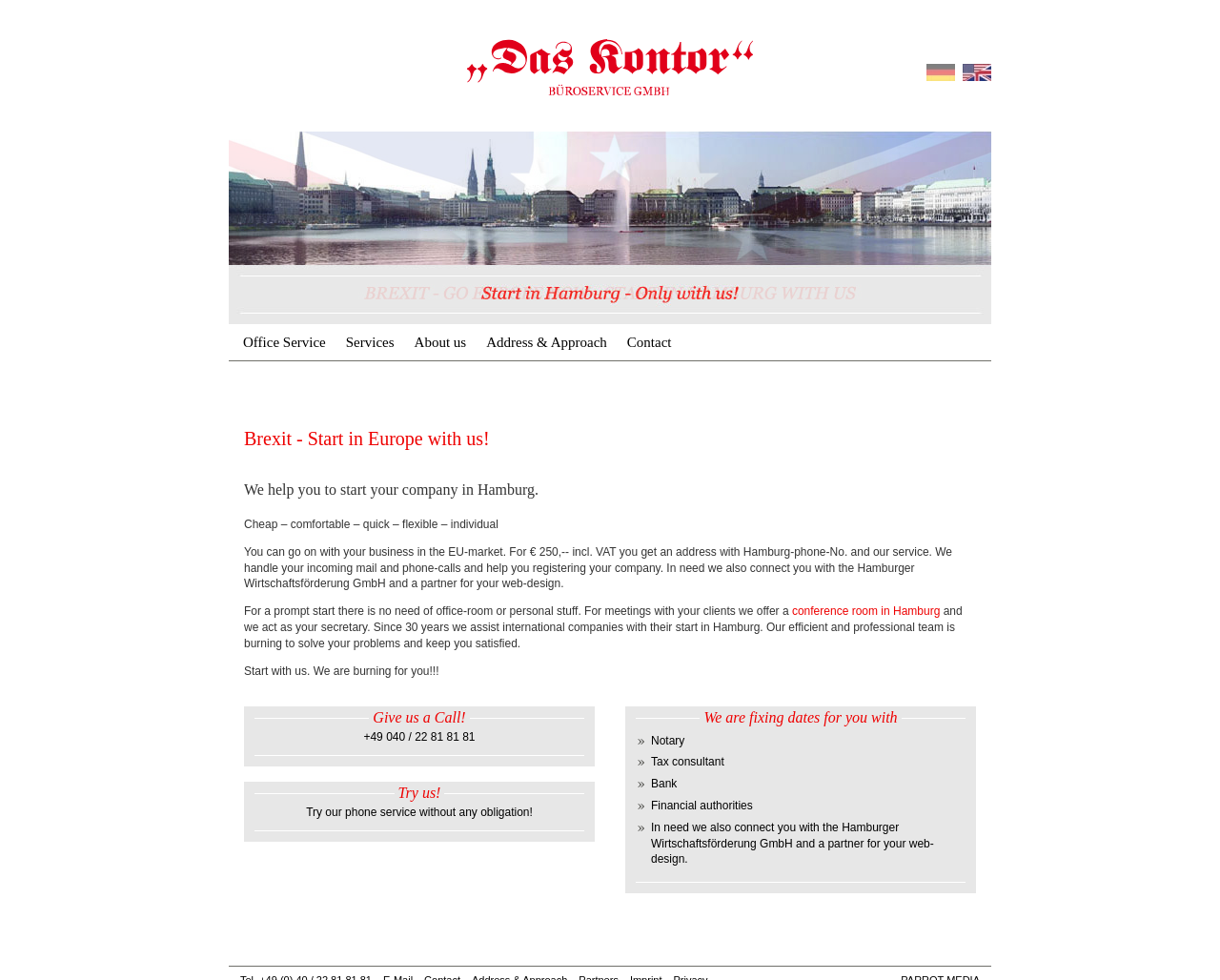Specify the bounding box coordinates of the element's area that should be clicked to execute the given instruction: "Read more about Brexit company start". The coordinates should be four float numbers between 0 and 1, i.e., [left, top, right, bottom].

[0.383, 0.039, 0.617, 0.097]